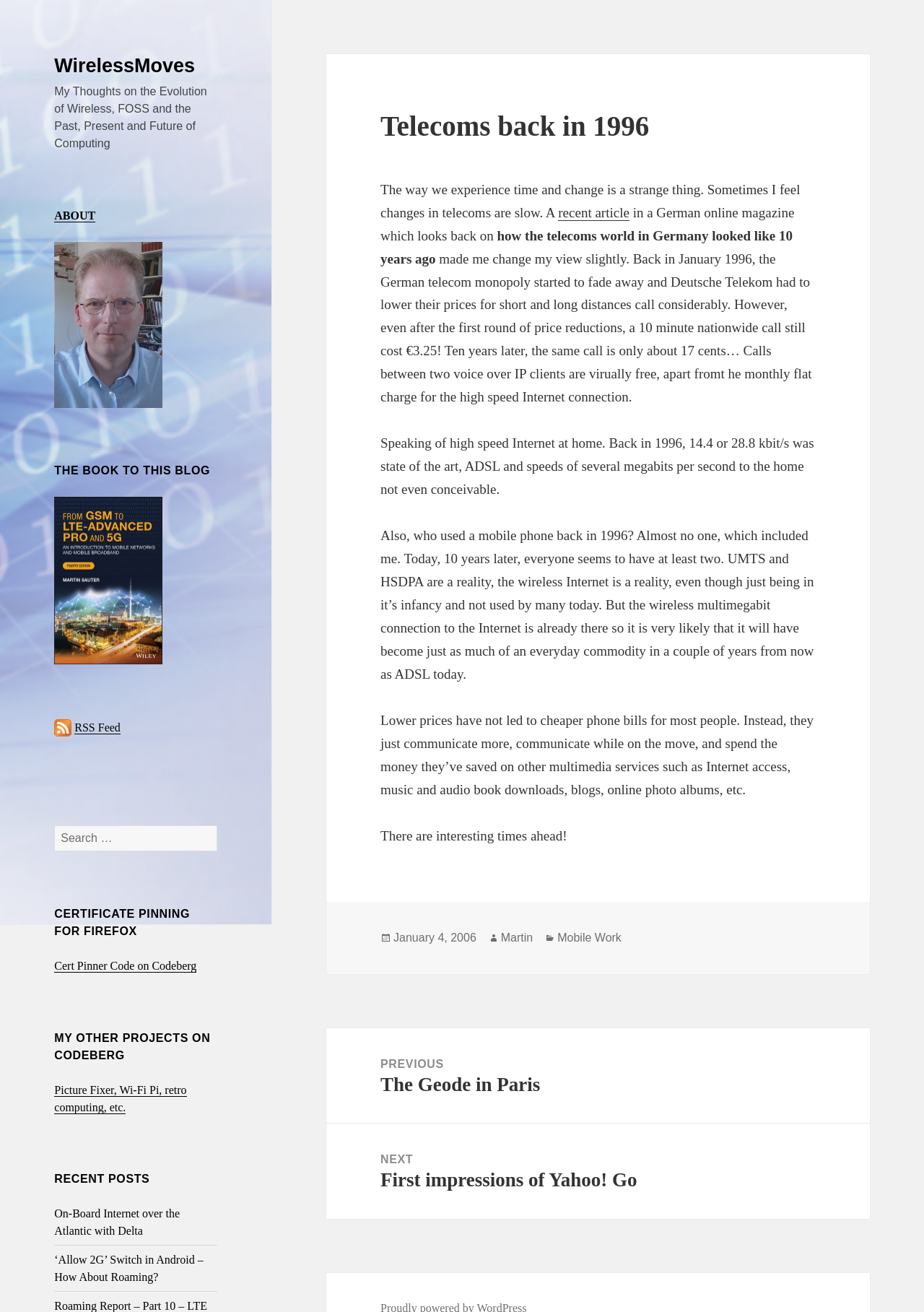Based on the element description WirelessMoves, identify the bounding box coordinates for the UI element. The coordinates should be in the format (top-left x, top-left y, bottom-right x, bottom-right y) and within the 0 to 1 range.

[0.059, 0.042, 0.211, 0.058]